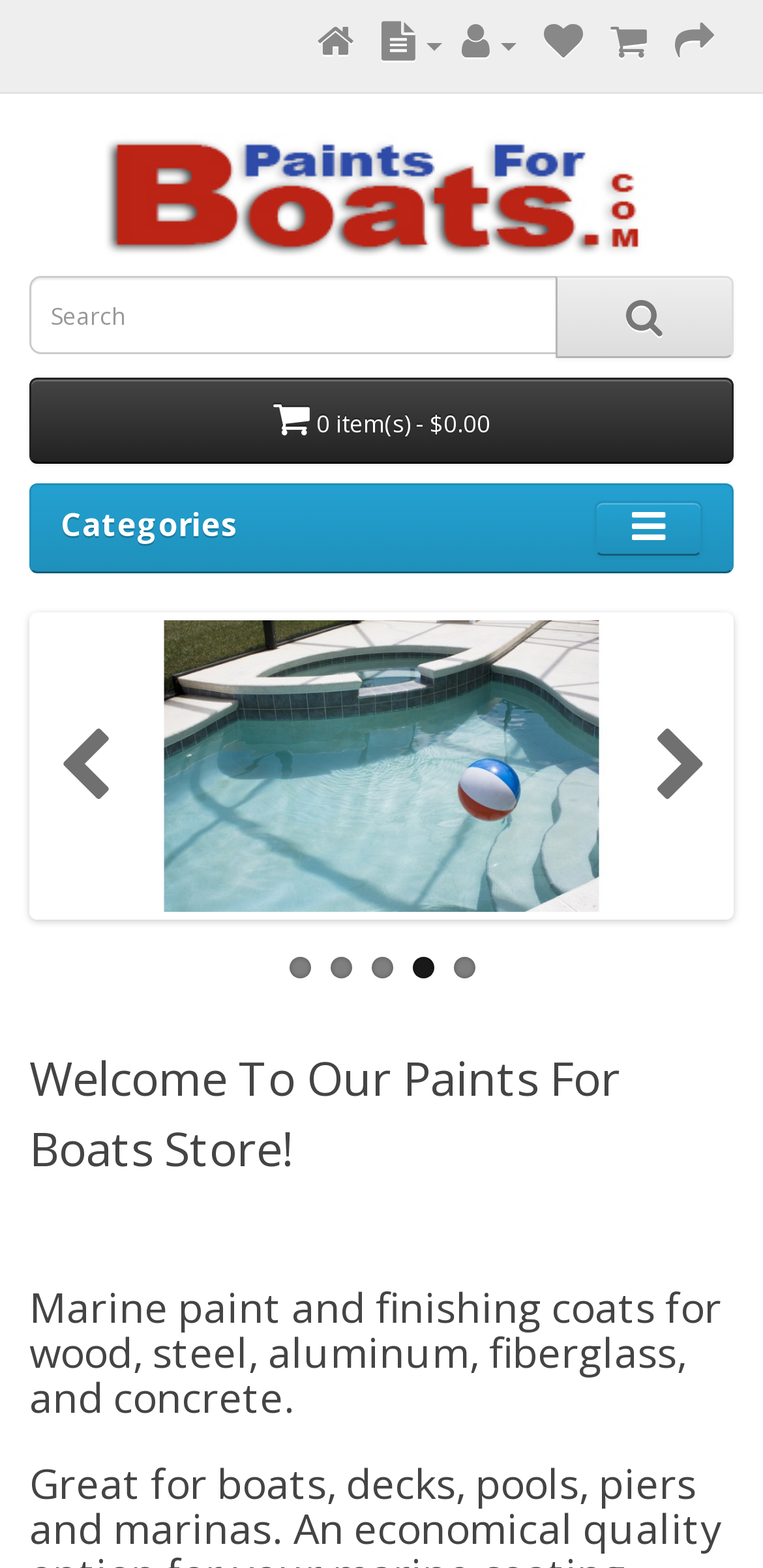Identify the bounding box coordinates of the region that needs to be clicked to carry out this instruction: "Click on the PaintsforBoats.com logo". Provide these coordinates as four float numbers ranging from 0 to 1, i.e., [left, top, right, bottom].

[0.131, 0.085, 0.869, 0.163]